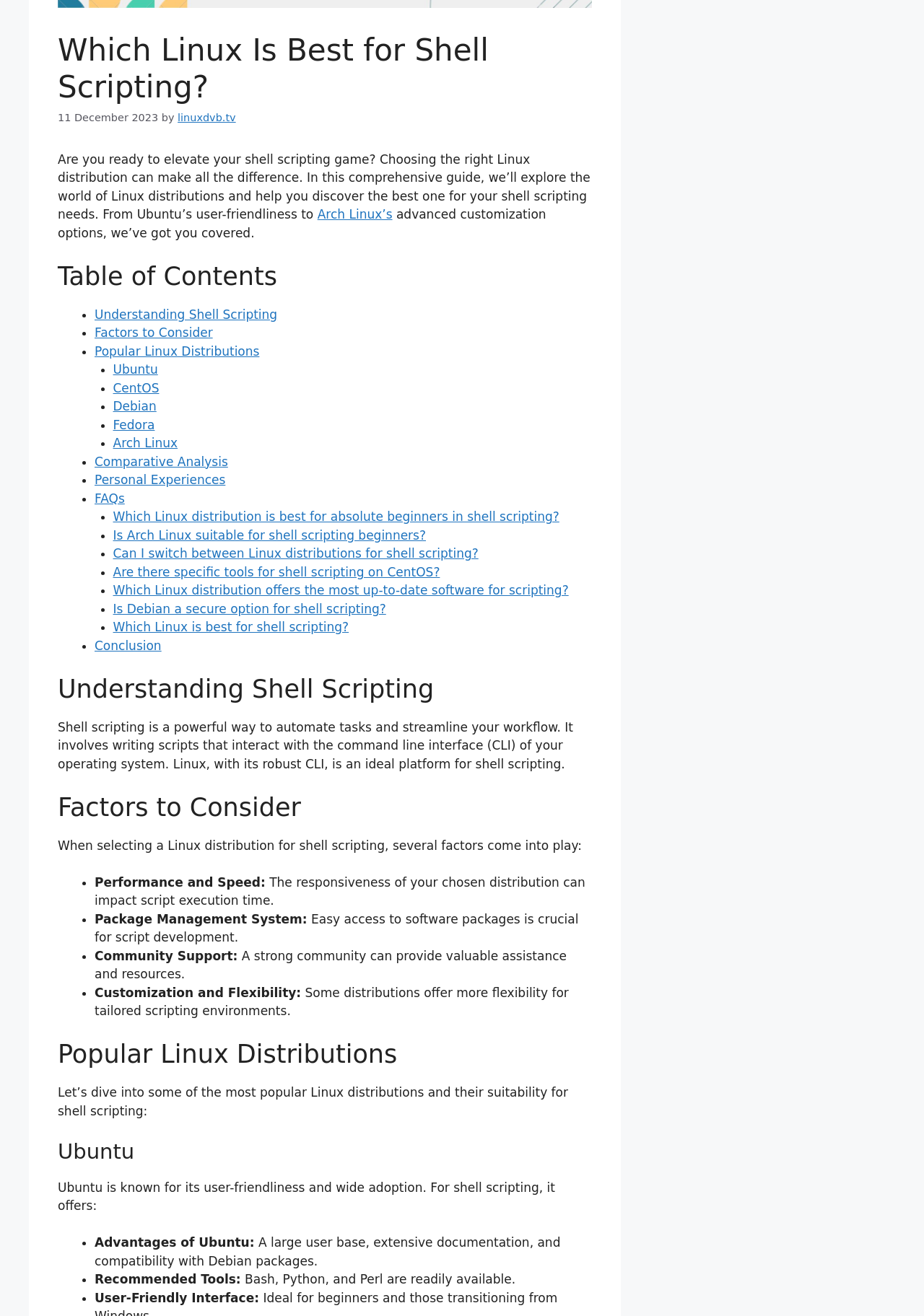Using the provided element description "Understanding Shell Scripting", determine the bounding box coordinates of the UI element.

[0.102, 0.233, 0.3, 0.244]